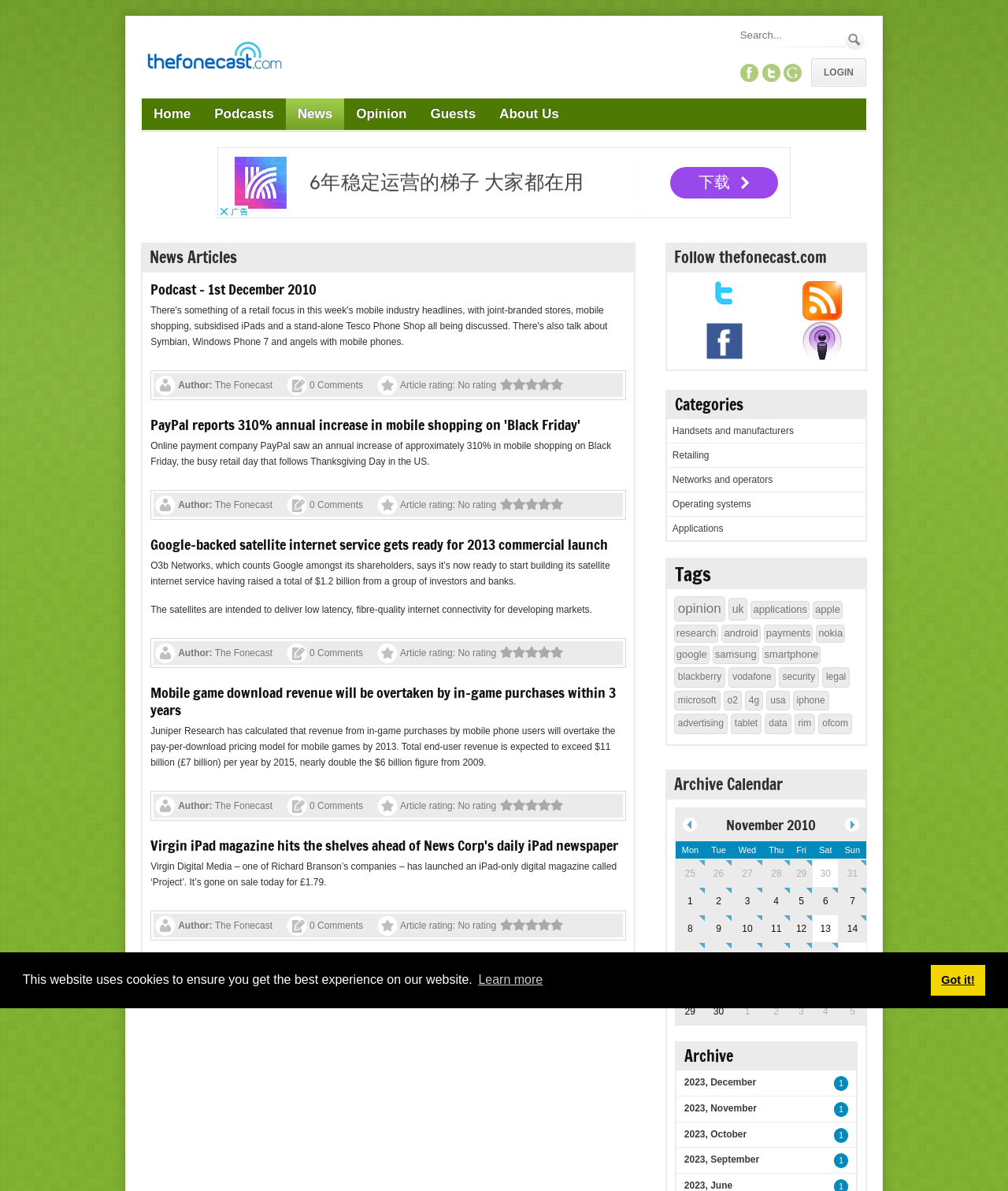Identify the bounding box coordinates of the clickable region to carry out the given instruction: "Read the news article about PayPal".

[0.149, 0.348, 0.576, 0.365]